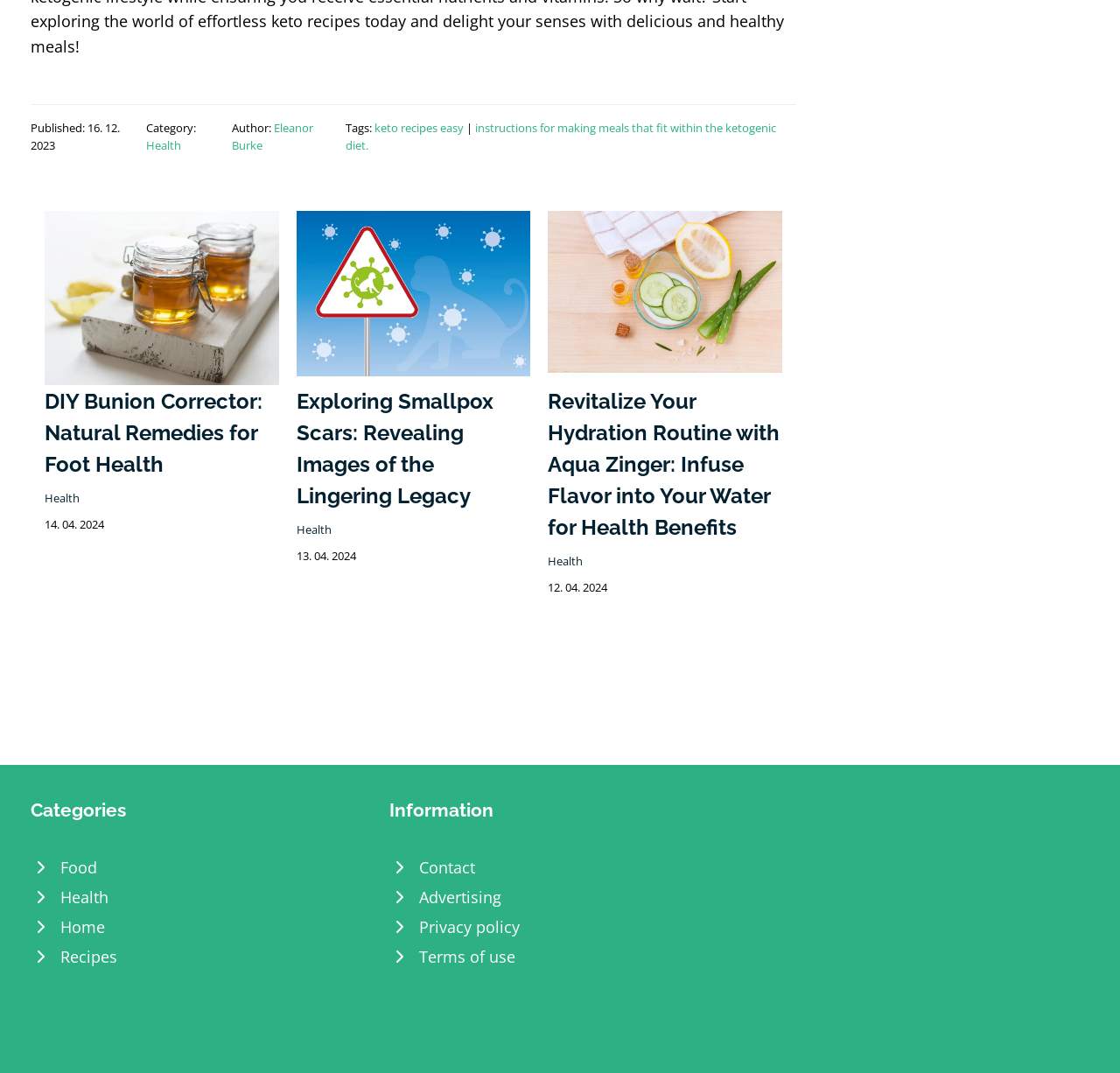Refer to the screenshot and answer the following question in detail:
What is the date of the third article?

The date of the third article is mentioned as '12. 04. 2024' at the bottom of the article.